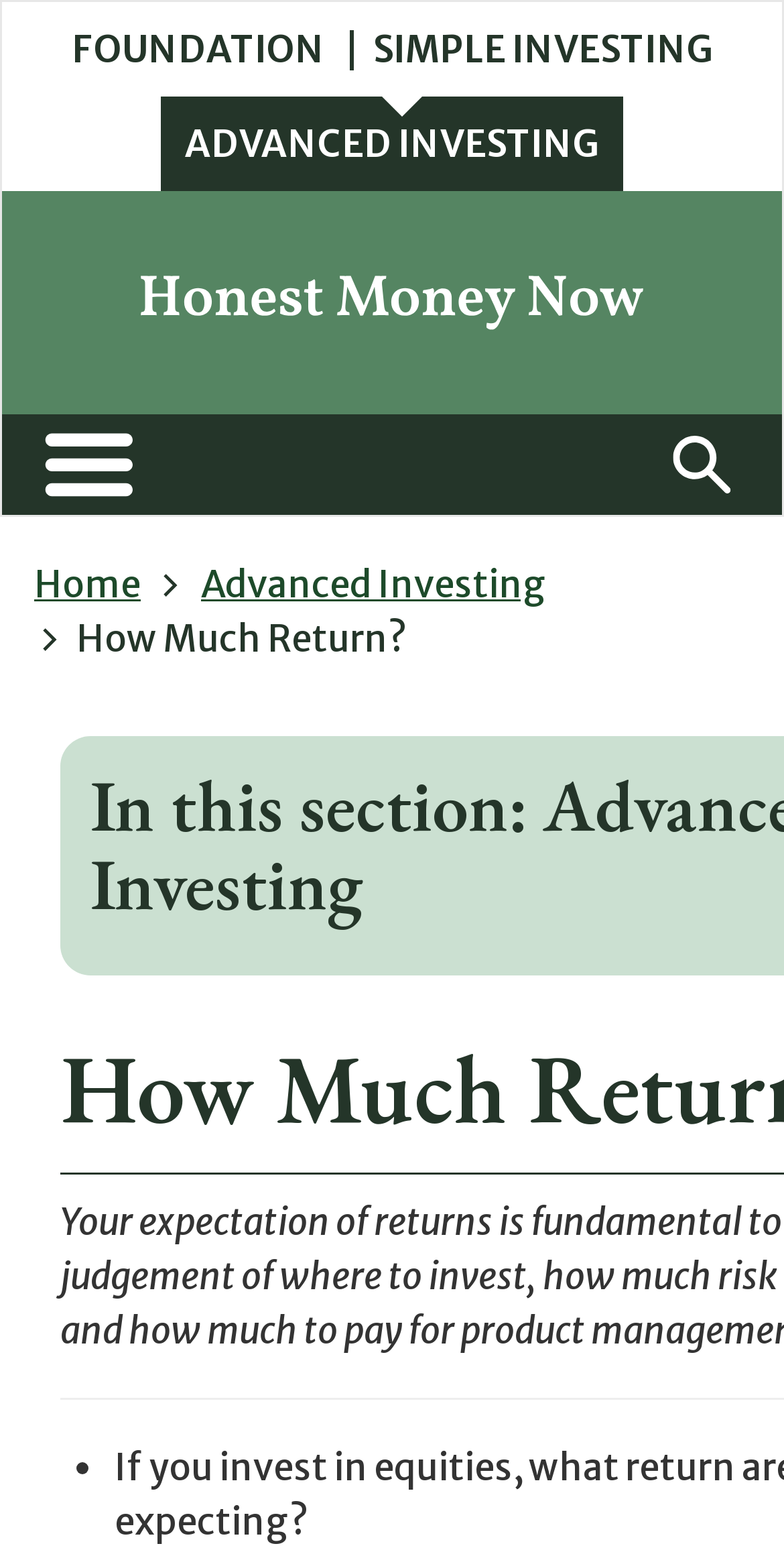What is the topic of the 'Learning Path'?
Give a detailed response to the question by analyzing the screenshot.

I determined the topic of the 'Learning Path' by looking at the heading 'How Much Return?' which is above the 'Learning Path' heading, suggesting that the learning path is related to the topic of 'How Much Return'.